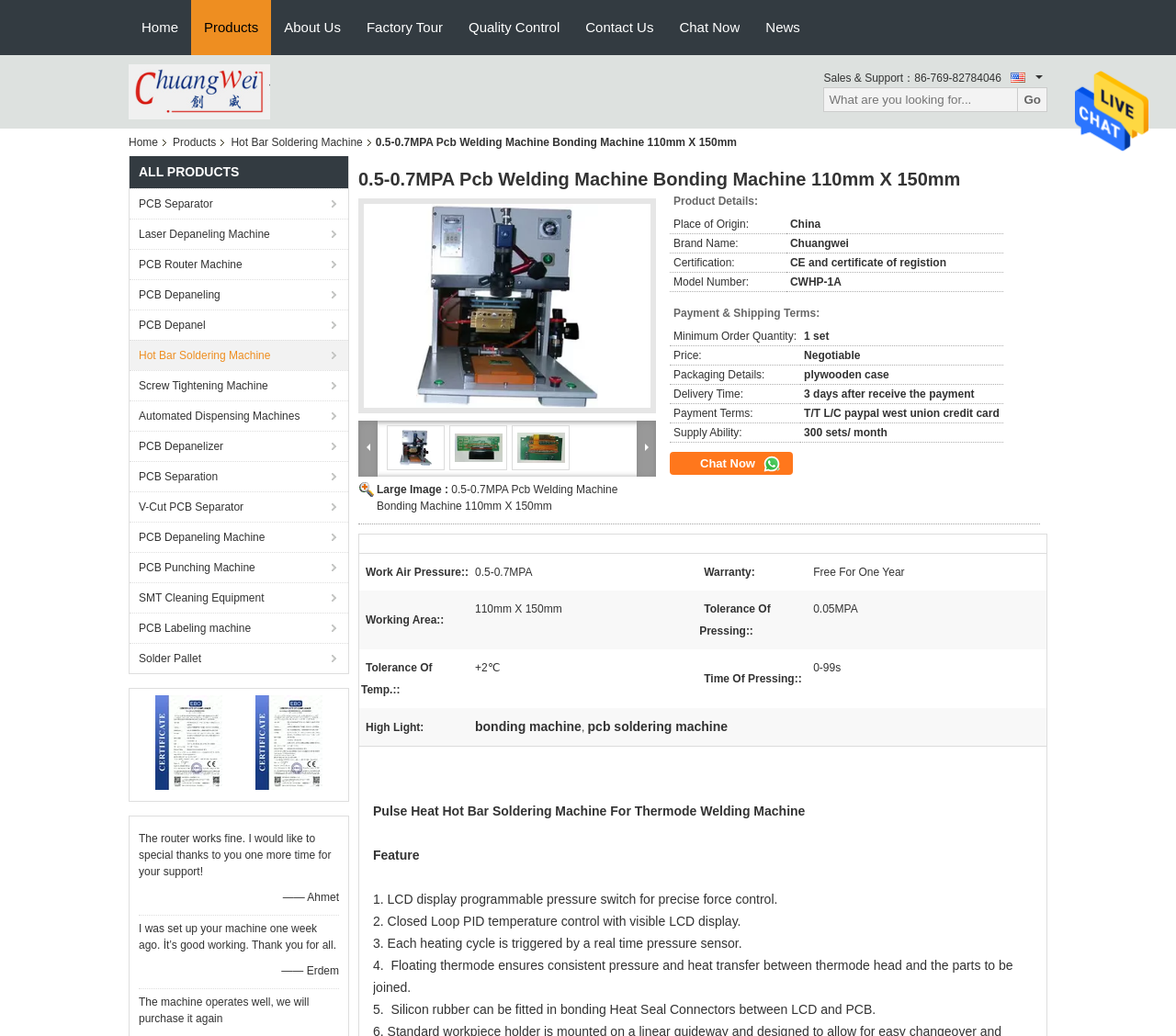Generate a comprehensive description of the webpage content.

This webpage is about a product called "0.5-0.7MPA Pcb Welding Machine Bonding Machine 110mm X 150mm" from a Chinese manufacturer, Dongguan Chuangwei Electronic Equipment Manufactory. 

At the top of the page, there is a navigation menu with links to "Home", "Products", "About Us", "Factory Tour", "Quality Control", "Contact Us", and "News". Below the navigation menu, there is a company logo and a link to the company's name. 

On the left side of the page, there is a list of product categories, including "PCB Separator", "Laser Depaneling Machine", "PCB Router Machine", and others. 

In the main content area, there is a heading with the product name, followed by a table with product details, including images of the product. Below the table, there are customer testimonials with images of certifications from the manufacturer. 

At the bottom of the page, there is a search bar with a "Go" button, and a link to "Chat Now" for sales and support inquiries. The page also displays the company's contact information, including a phone number.